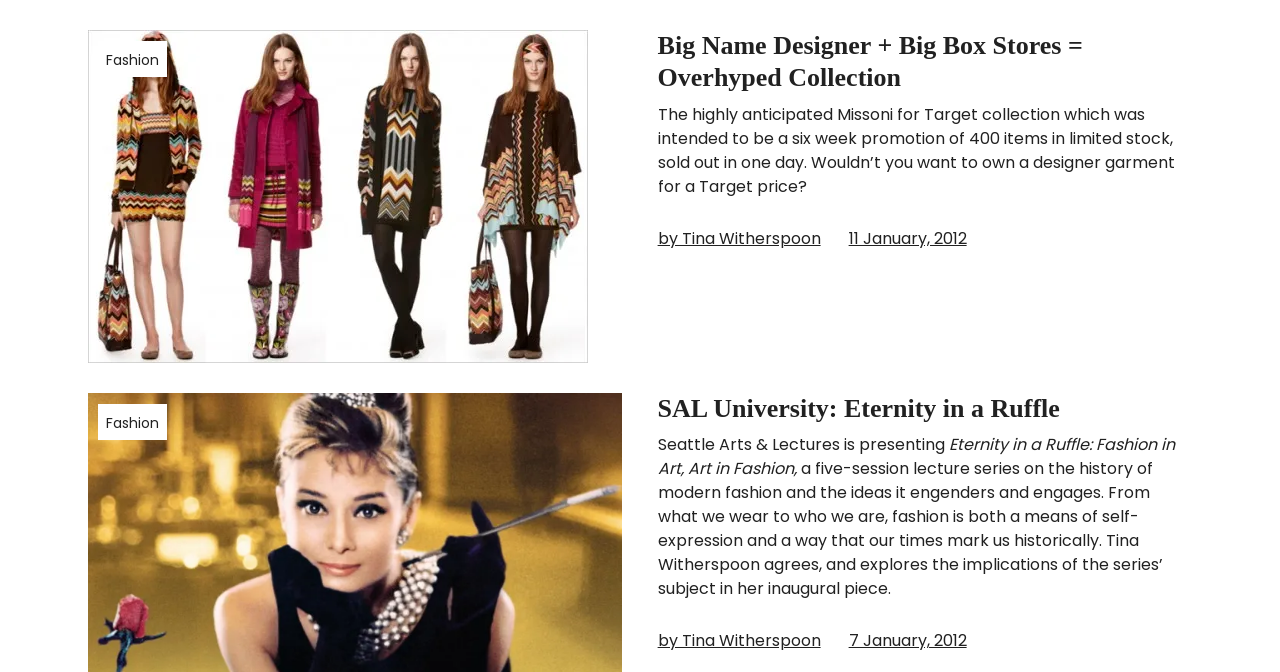Determine the bounding box coordinates for the clickable element required to fulfill the instruction: "View the article by Tina Witherspoon on January 11, 2012". Provide the coordinates as four float numbers between 0 and 1, i.e., [left, top, right, bottom].

[0.514, 0.337, 0.641, 0.372]